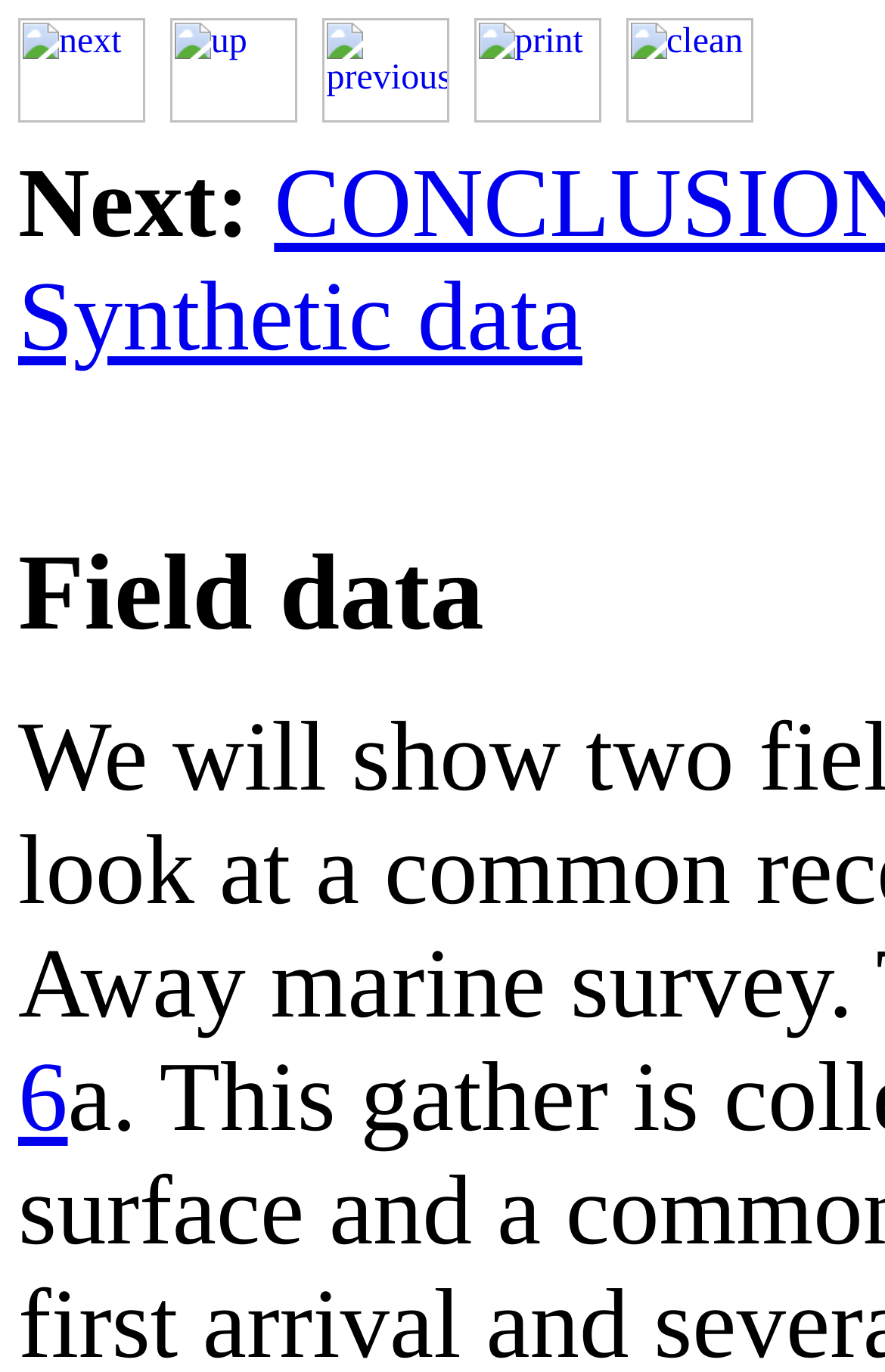Please determine the bounding box coordinates for the UI element described here. Use the format (top-left x, top-left y, bottom-right x, bottom-right y) with values bounded between 0 and 1: Synthetic data

[0.021, 0.192, 0.658, 0.271]